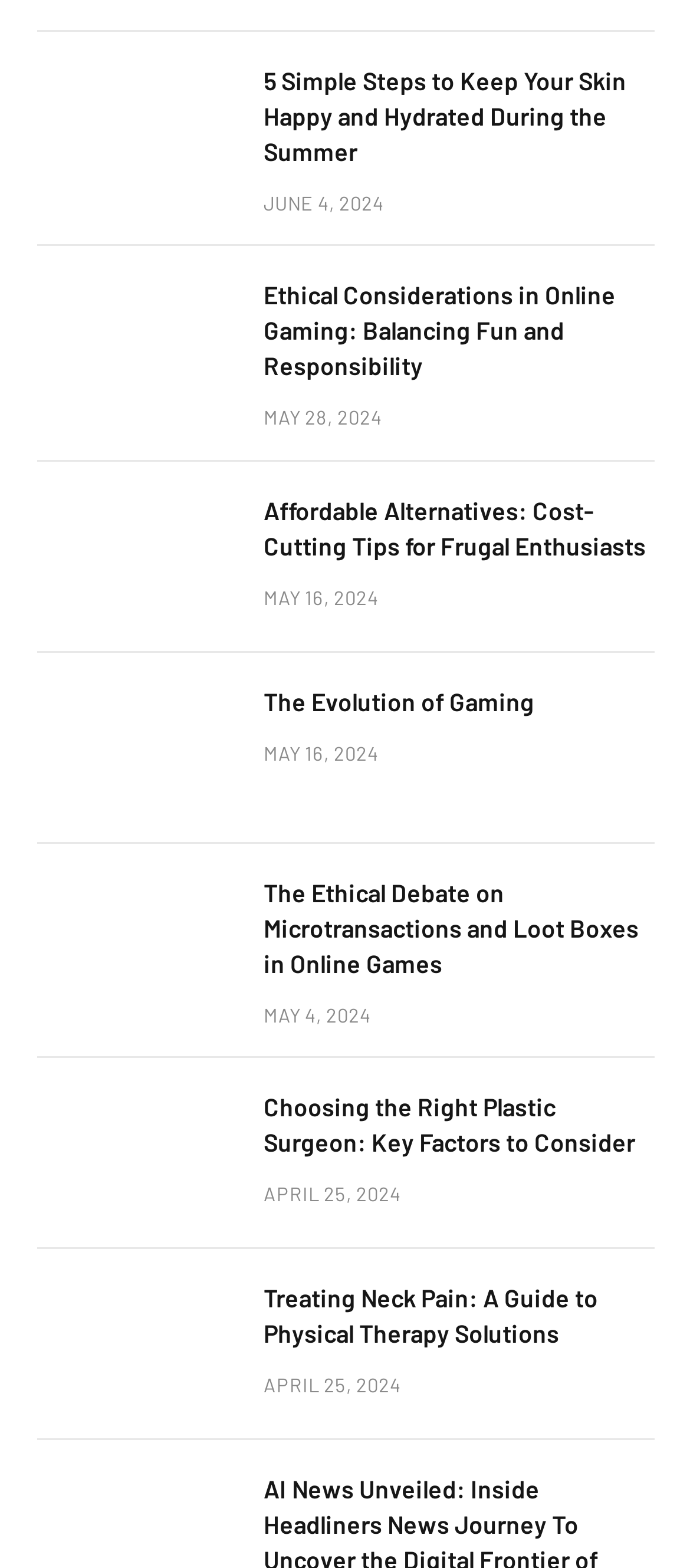Please identify the bounding box coordinates of the element's region that should be clicked to execute the following instruction: "Read the article about keeping skin happy and hydrated during the summer". The bounding box coordinates must be four float numbers between 0 and 1, i.e., [left, top, right, bottom].

[0.054, 0.038, 0.336, 0.124]